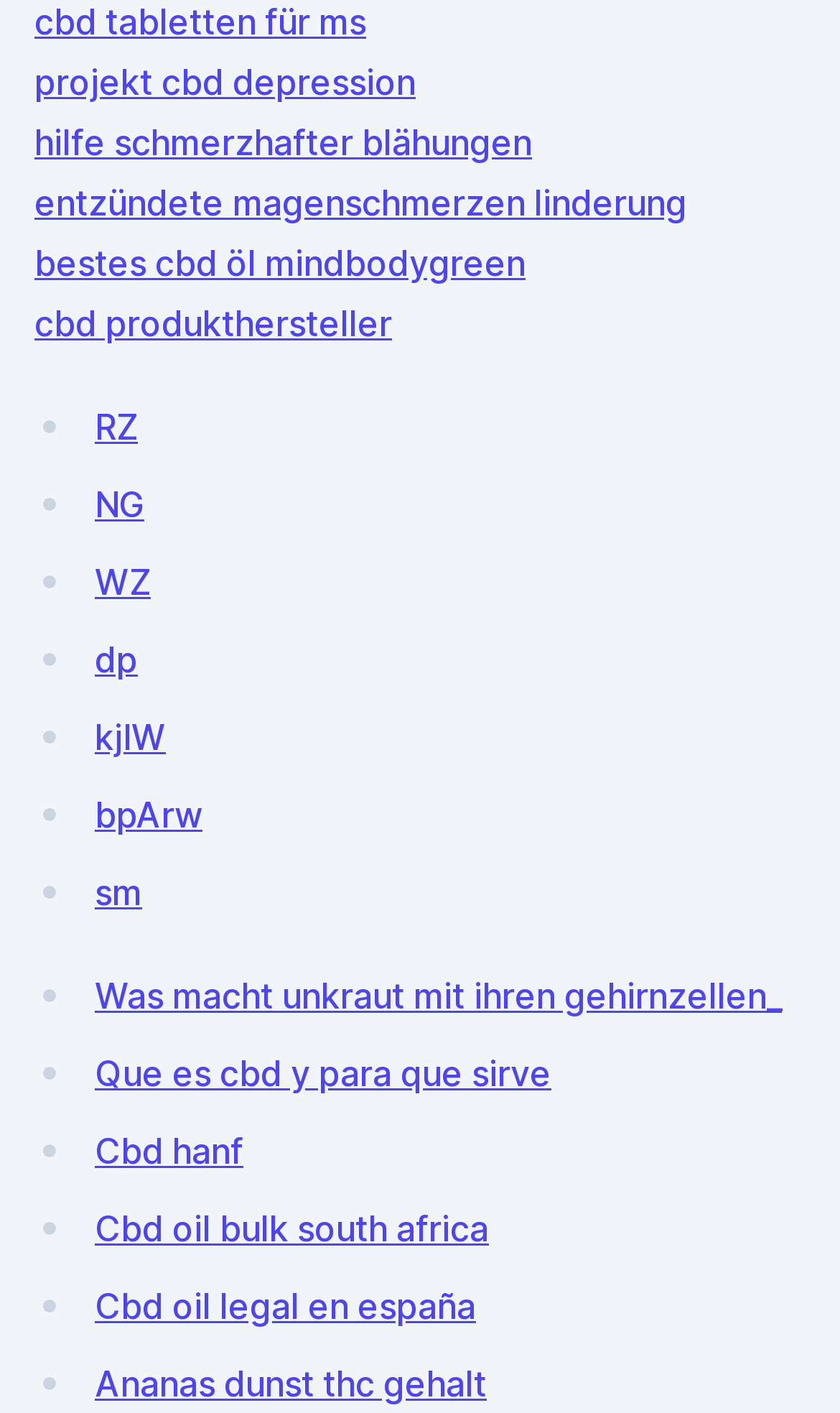Show the bounding box coordinates for the element that needs to be clicked to execute the following instruction: "Explore the topic of CBD oil legality in Spain". Provide the coordinates in the form of four float numbers between 0 and 1, i.e., [left, top, right, bottom].

[0.113, 0.909, 0.567, 0.939]